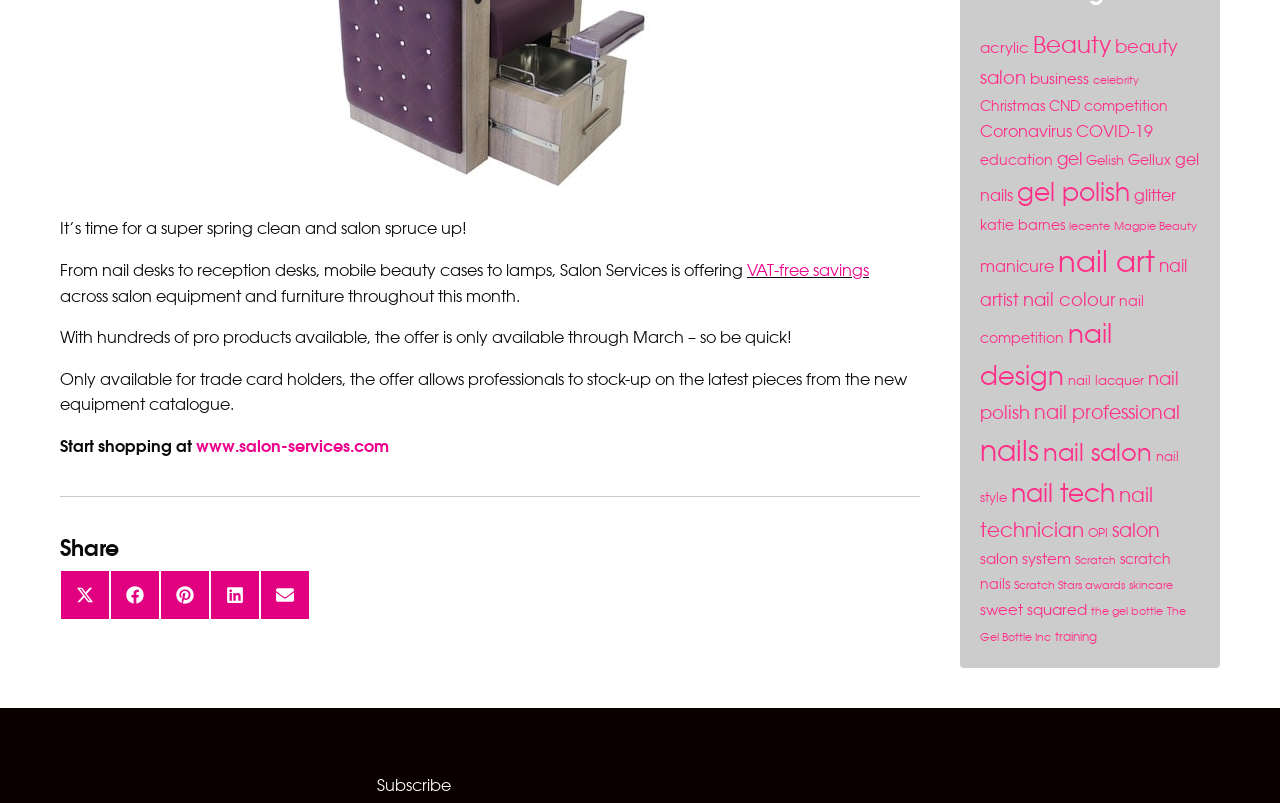Find the bounding box of the web element that fits this description: "VAT-free savings".

[0.584, 0.324, 0.679, 0.349]